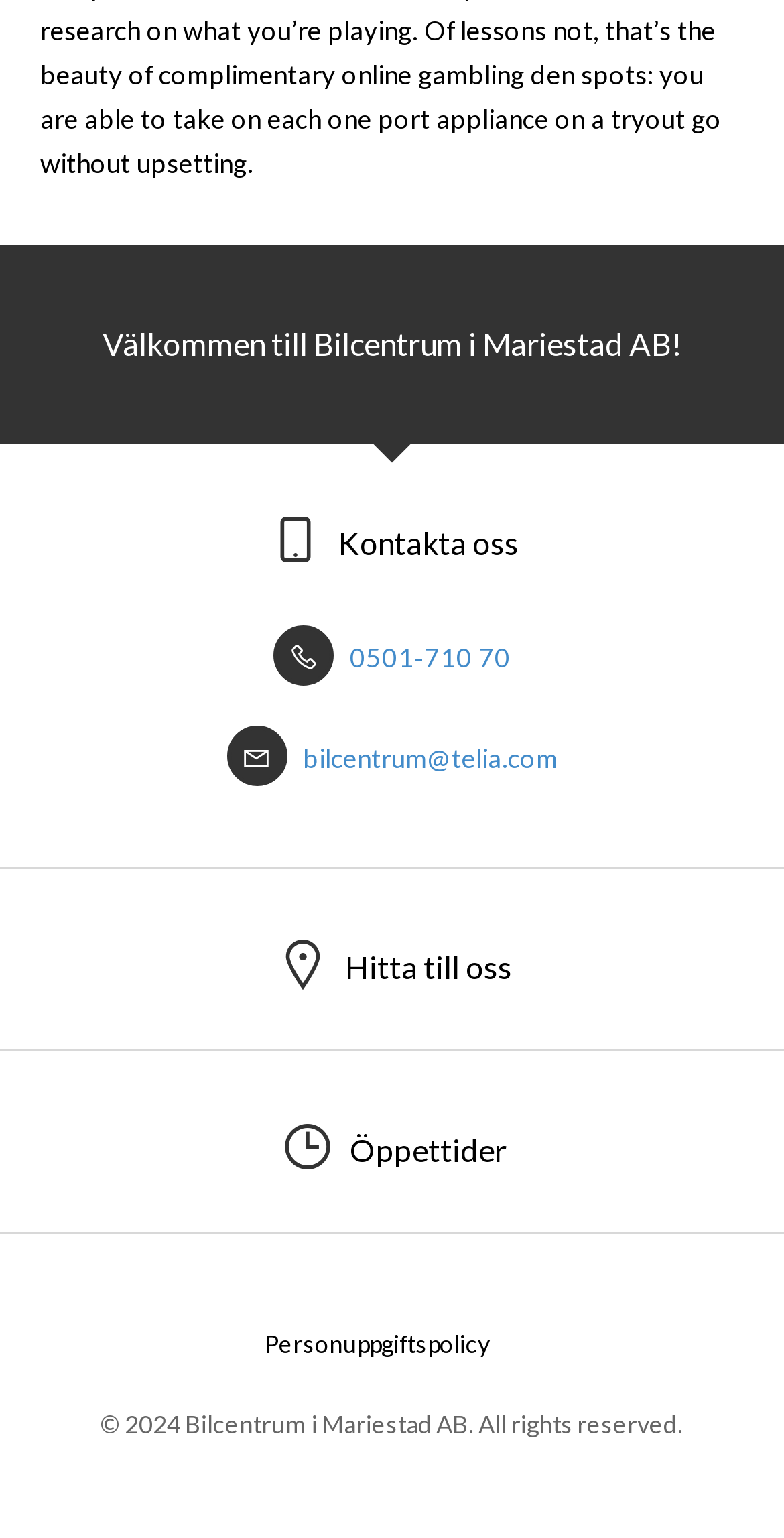Please provide the bounding box coordinate of the region that matches the element description: 0501-710 70. Coordinates should be in the format (top-left x, top-left y, bottom-right x, bottom-right y) and all values should be between 0 and 1.

[0.349, 0.417, 0.651, 0.438]